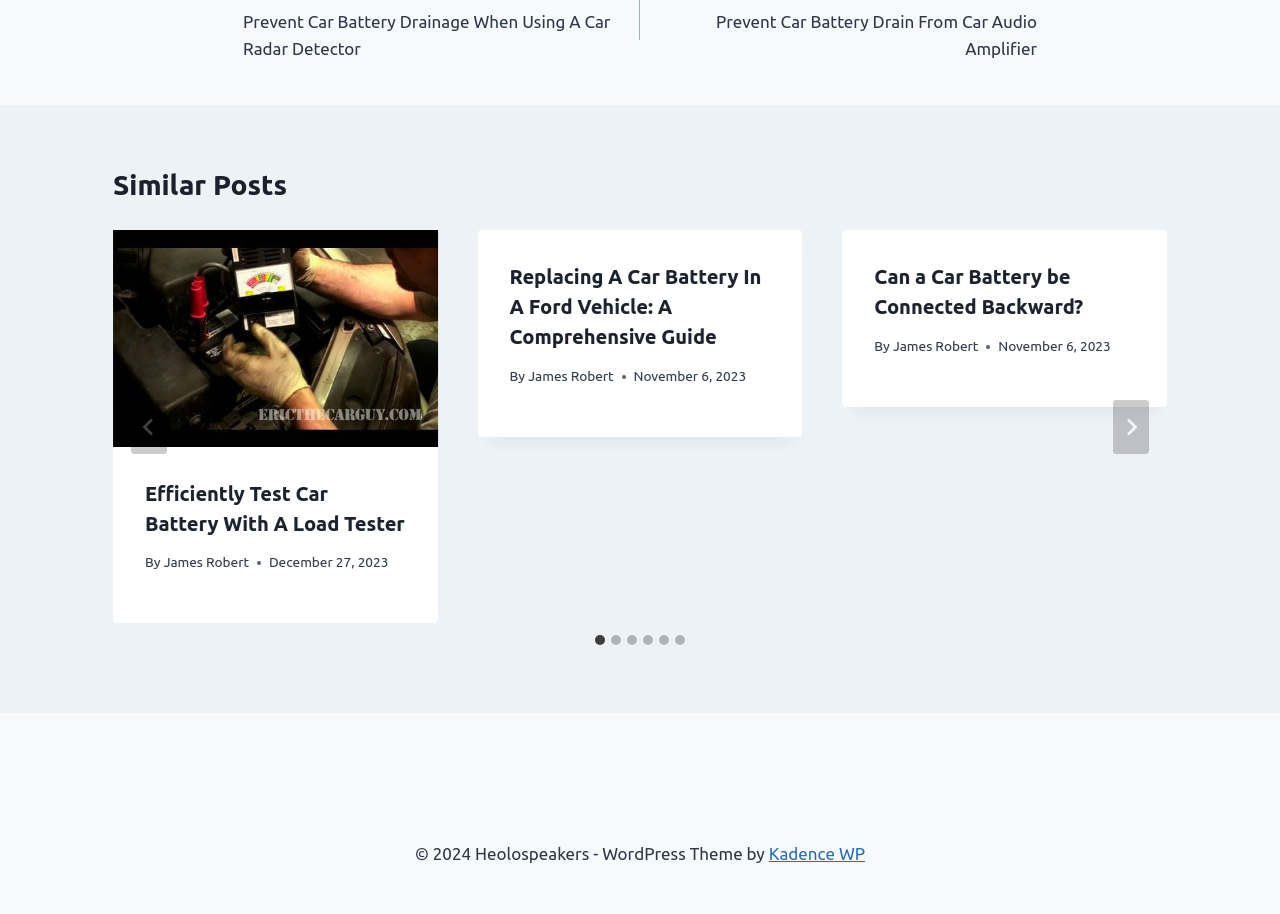Based on the image, give a detailed response to the question: What is the author of the second article?

I found the author of the second article by looking at the link element inside the second tabpanel, which is 'James Robert'.